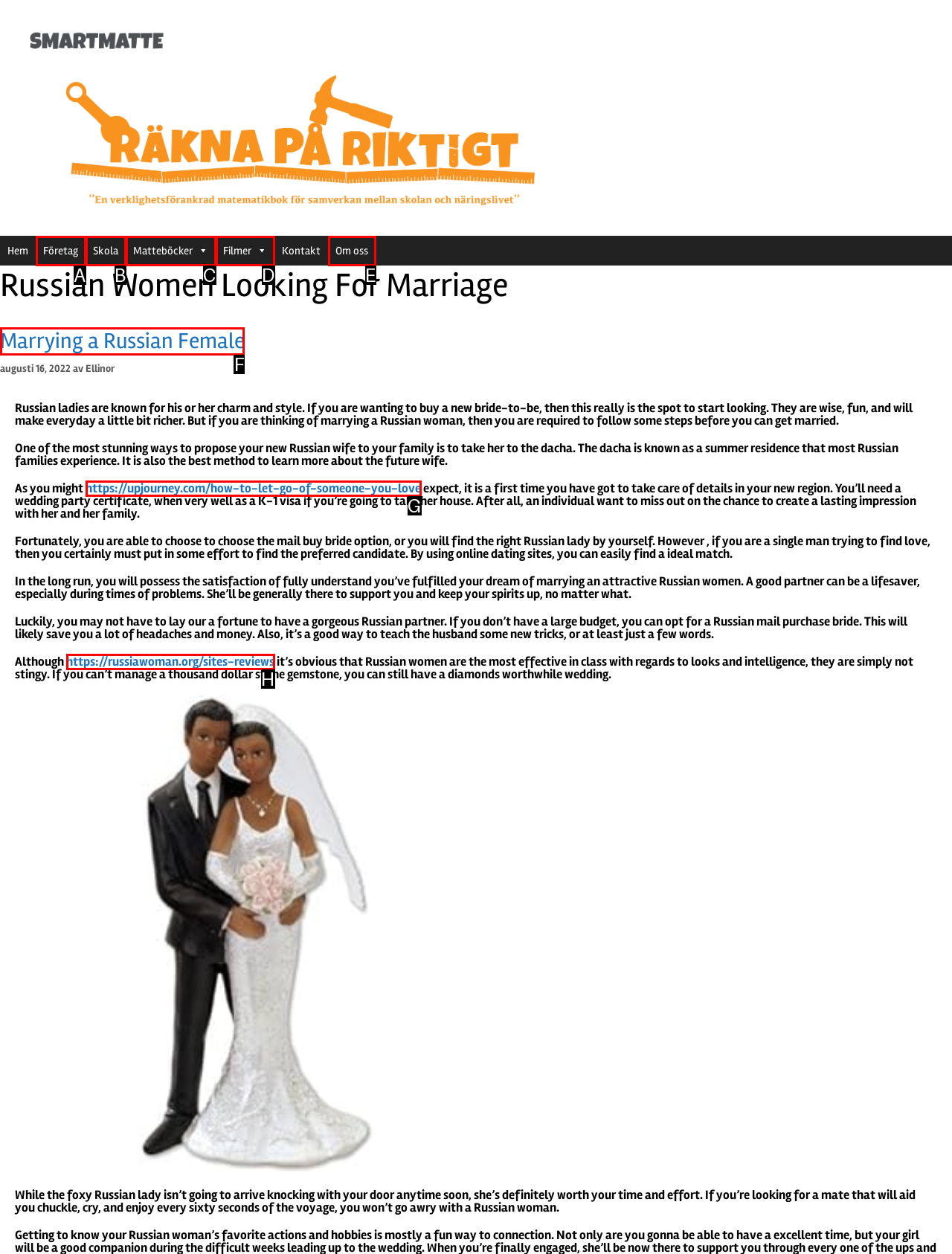Indicate which HTML element you need to click to complete the task: Click the 'Marrying a Russian Female' link. Provide the letter of the selected option directly.

F